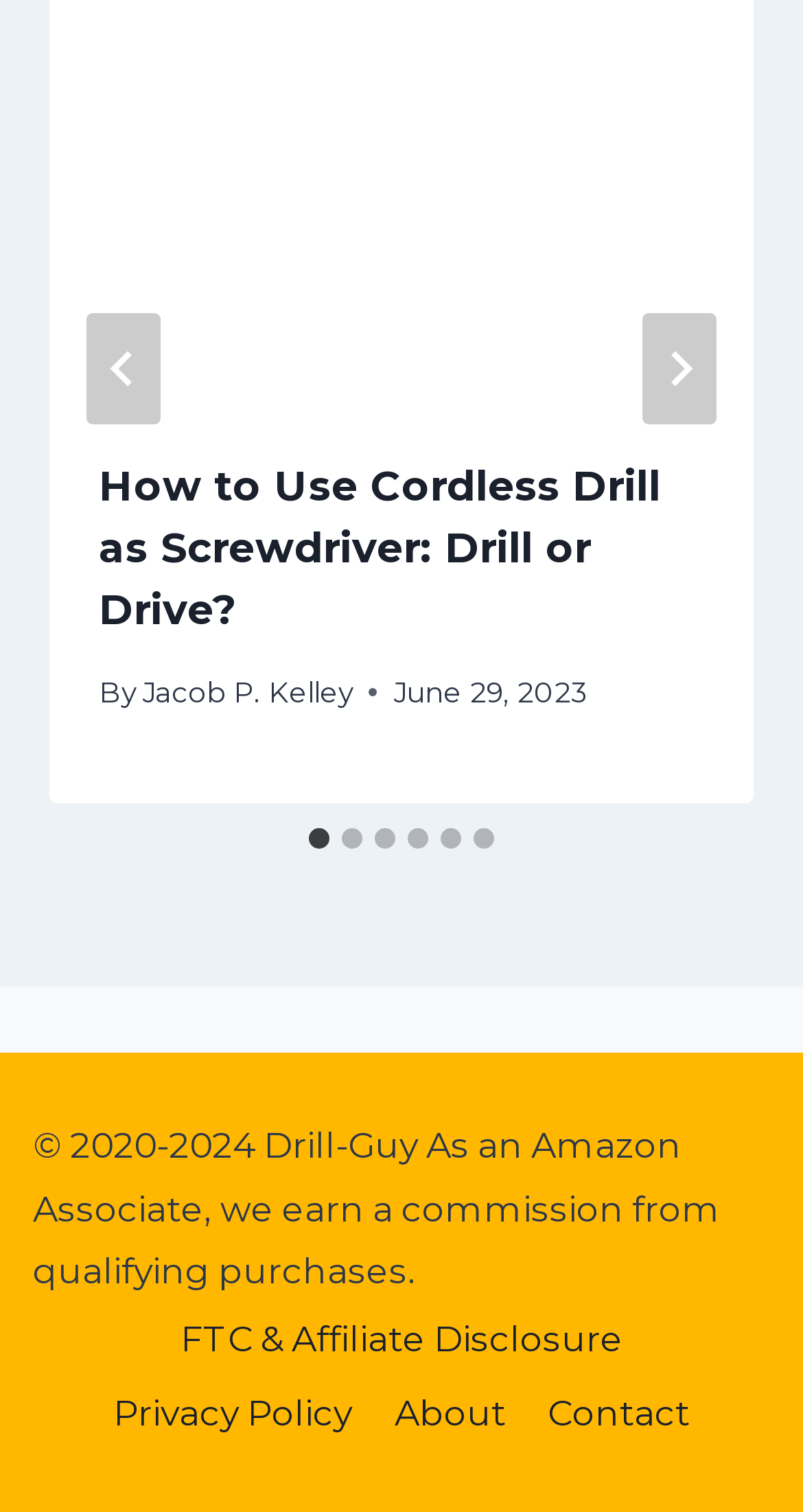Predict the bounding box coordinates of the area that should be clicked to accomplish the following instruction: "Click next". The bounding box coordinates should consist of four float numbers between 0 and 1, i.e., [left, top, right, bottom].

[0.8, 0.207, 0.892, 0.281]